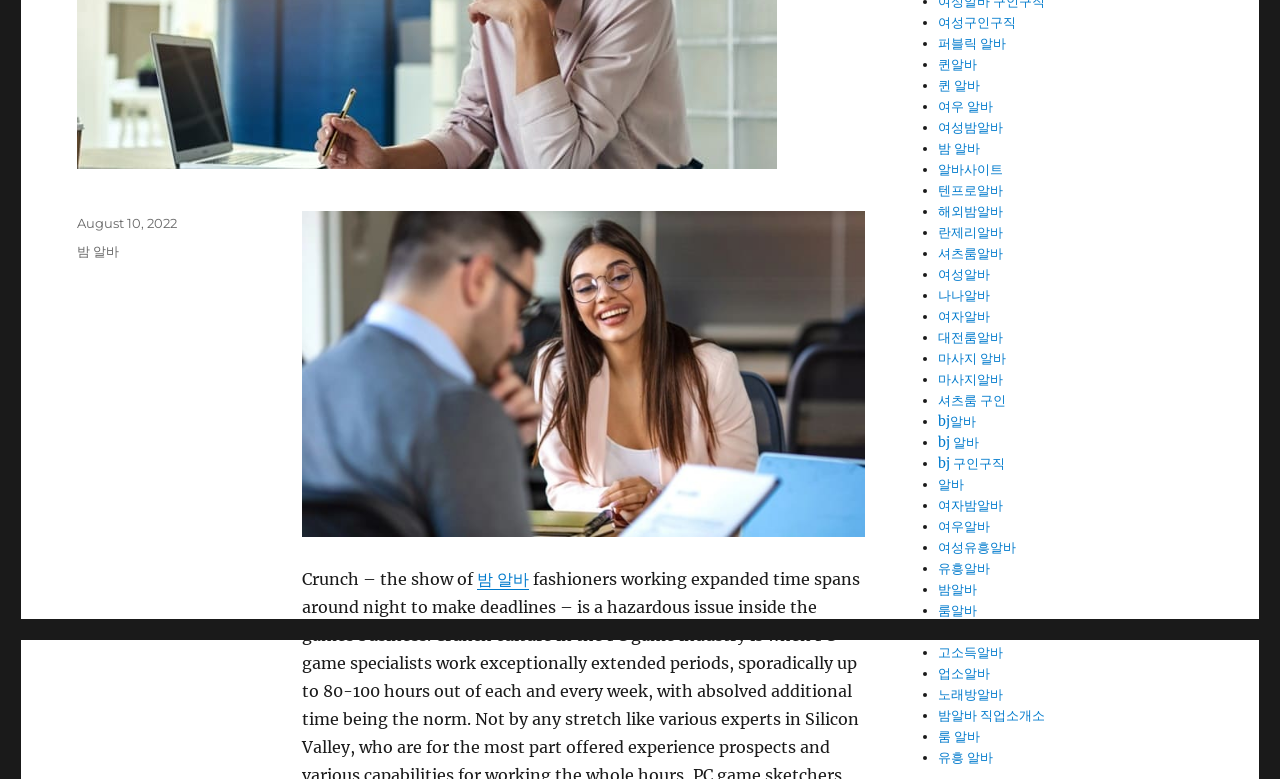Provide the bounding box coordinates of the HTML element described by the text: "August 10, 2022".

[0.06, 0.276, 0.138, 0.297]